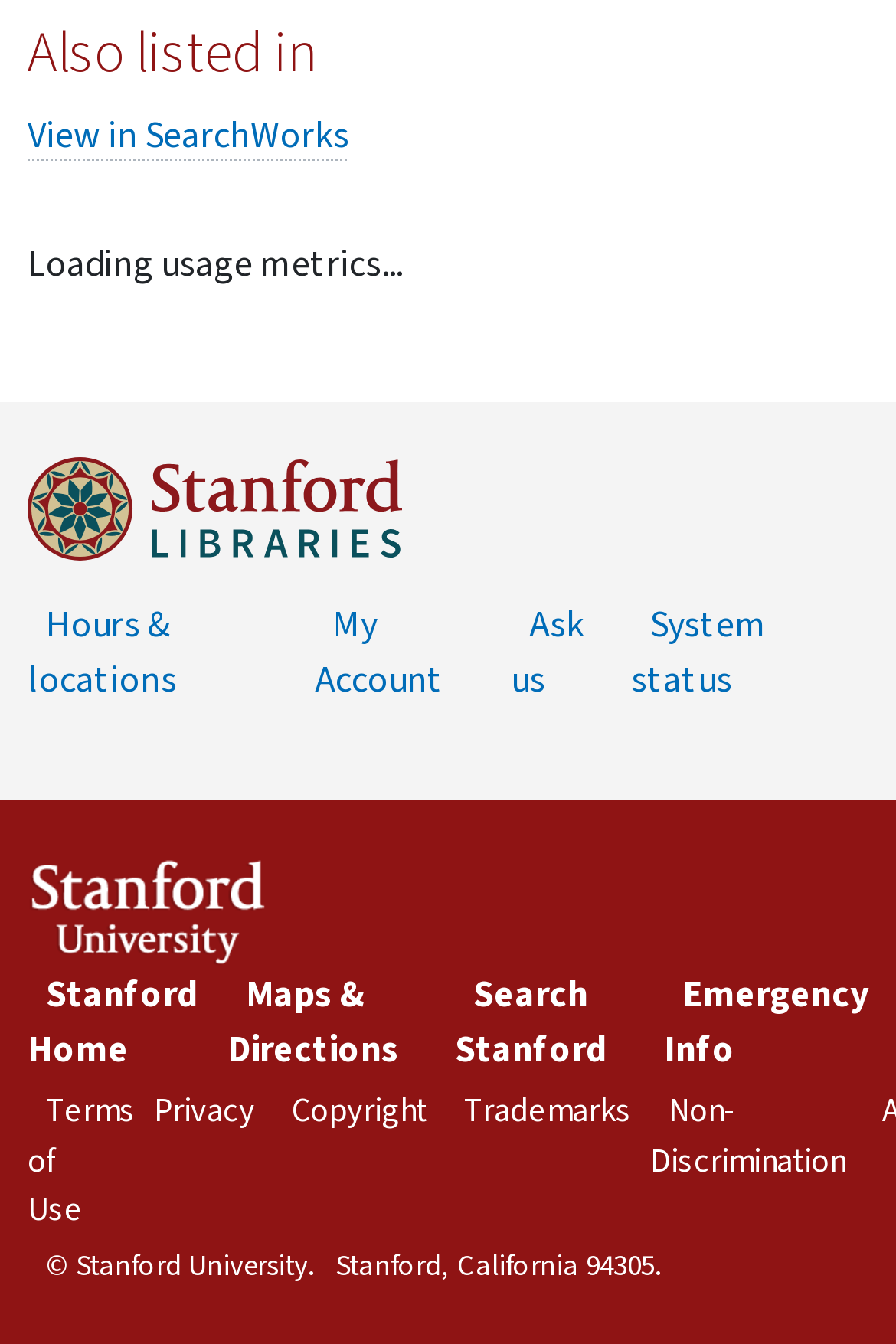Please answer the following query using a single word or phrase: 
How many links are there in the footer section?

5